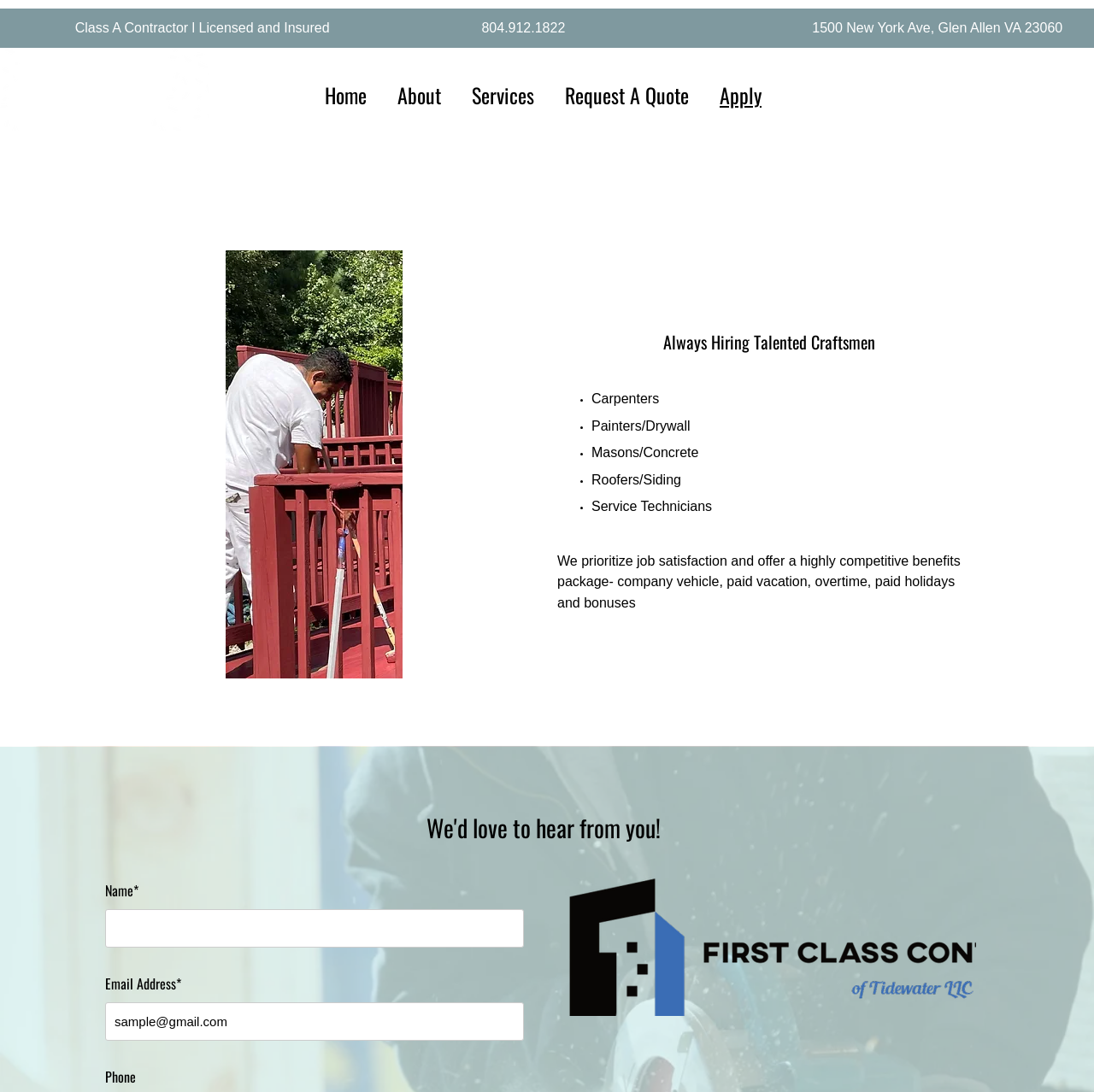Answer this question in one word or a short phrase: What is the purpose of the 'Apply' page?

To apply for a job